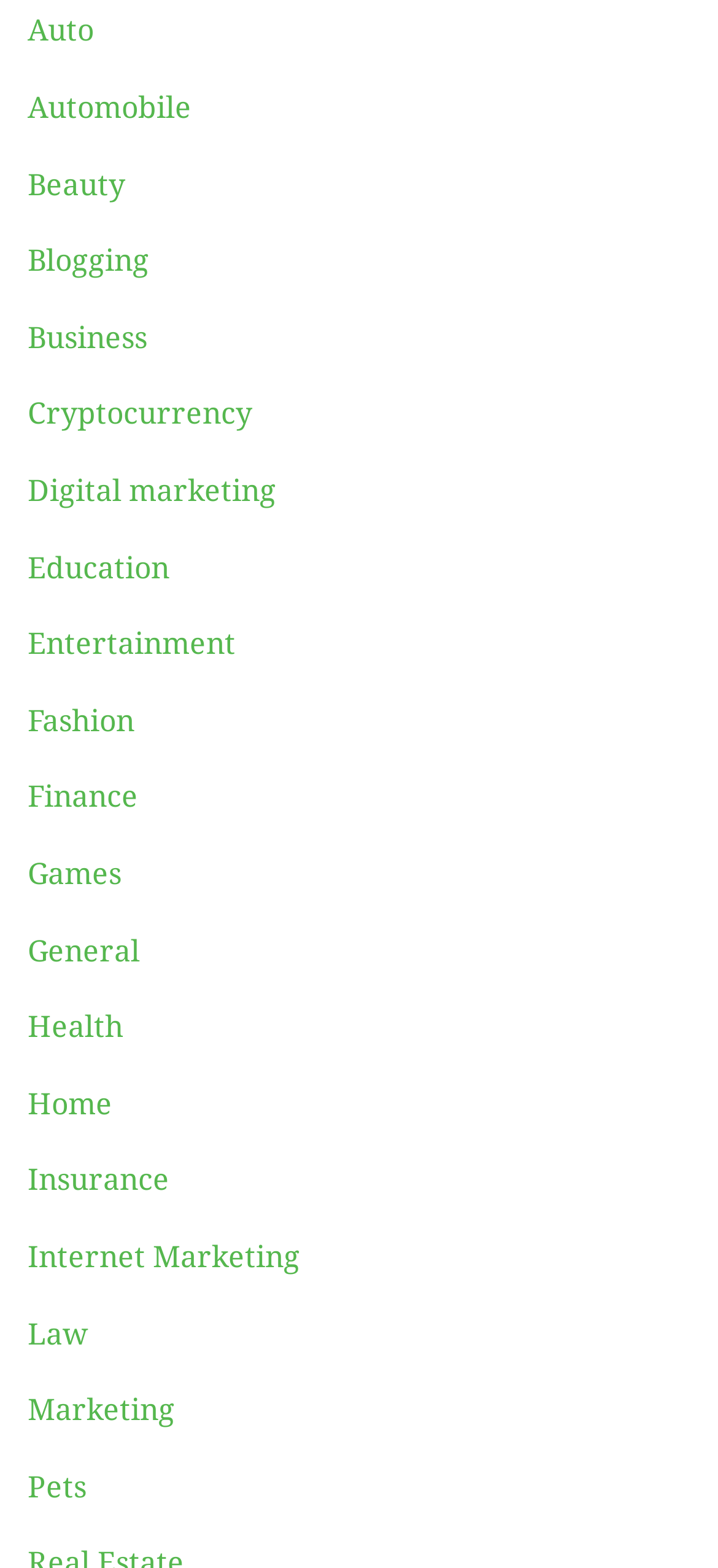Using the description "Bilingual Customer Service Representative", locate and provide the bounding box of the UI element.

None